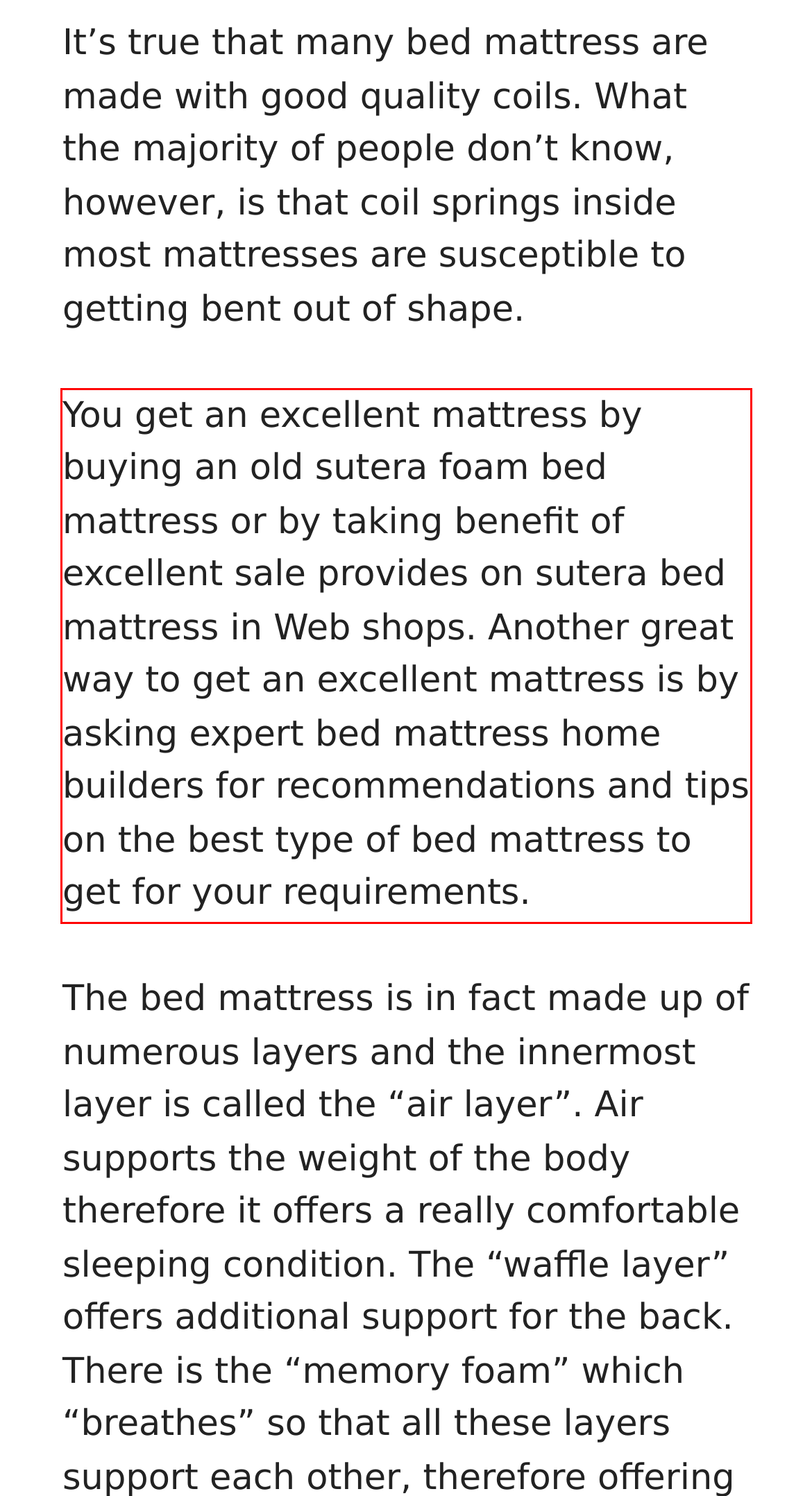Analyze the webpage screenshot and use OCR to recognize the text content in the red bounding box.

You get an excellent mattress by buying an old sutera foam bed mattress or by taking benefit of excellent sale provides on sutera bed mattress in Web shops. Another great way to get an excellent mattress is by asking expert bed mattress home builders for recommendations and tips on the best type of bed mattress to get for your requirements.